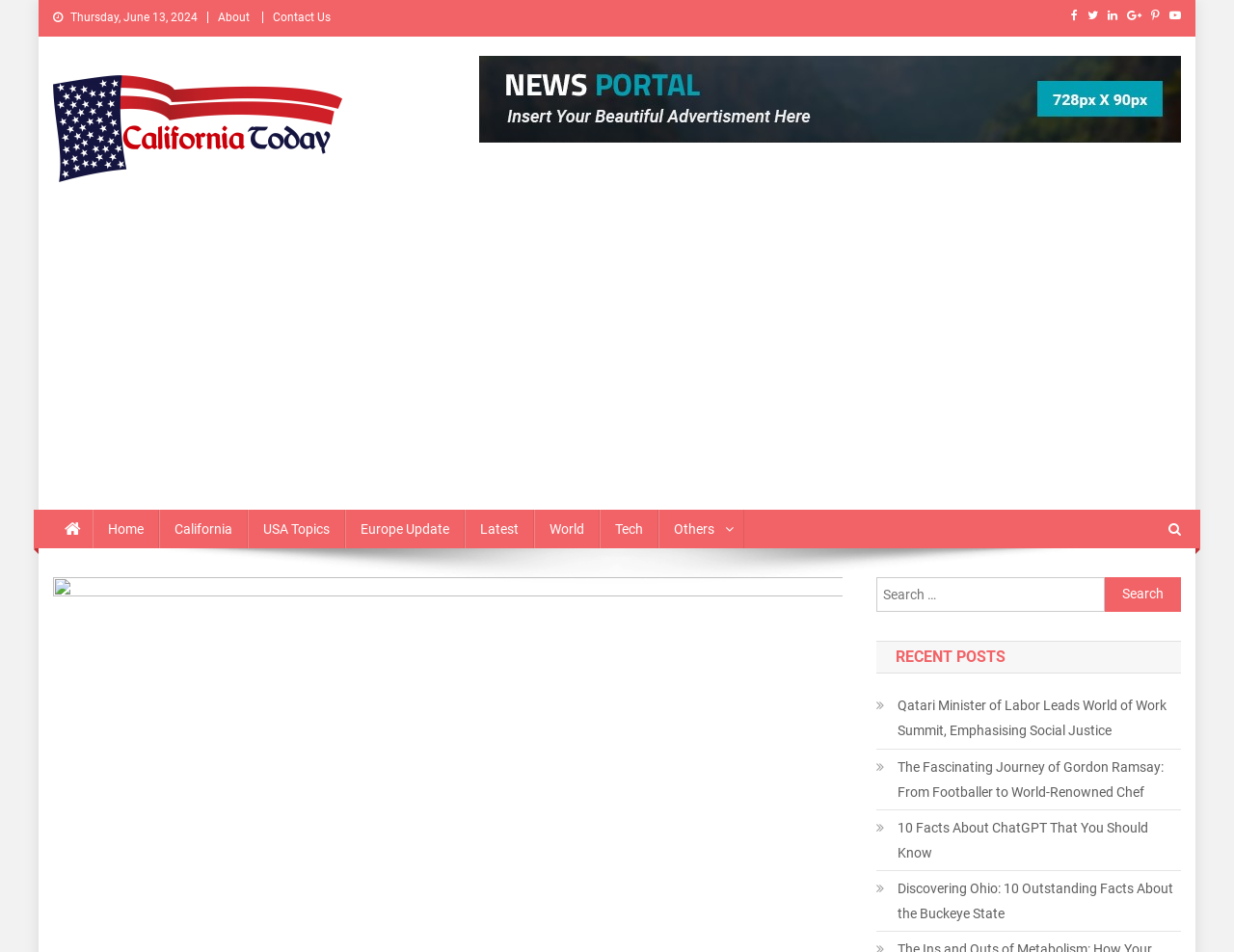Answer the question in a single word or phrase:
What is the logo of the news portal?

News Portal